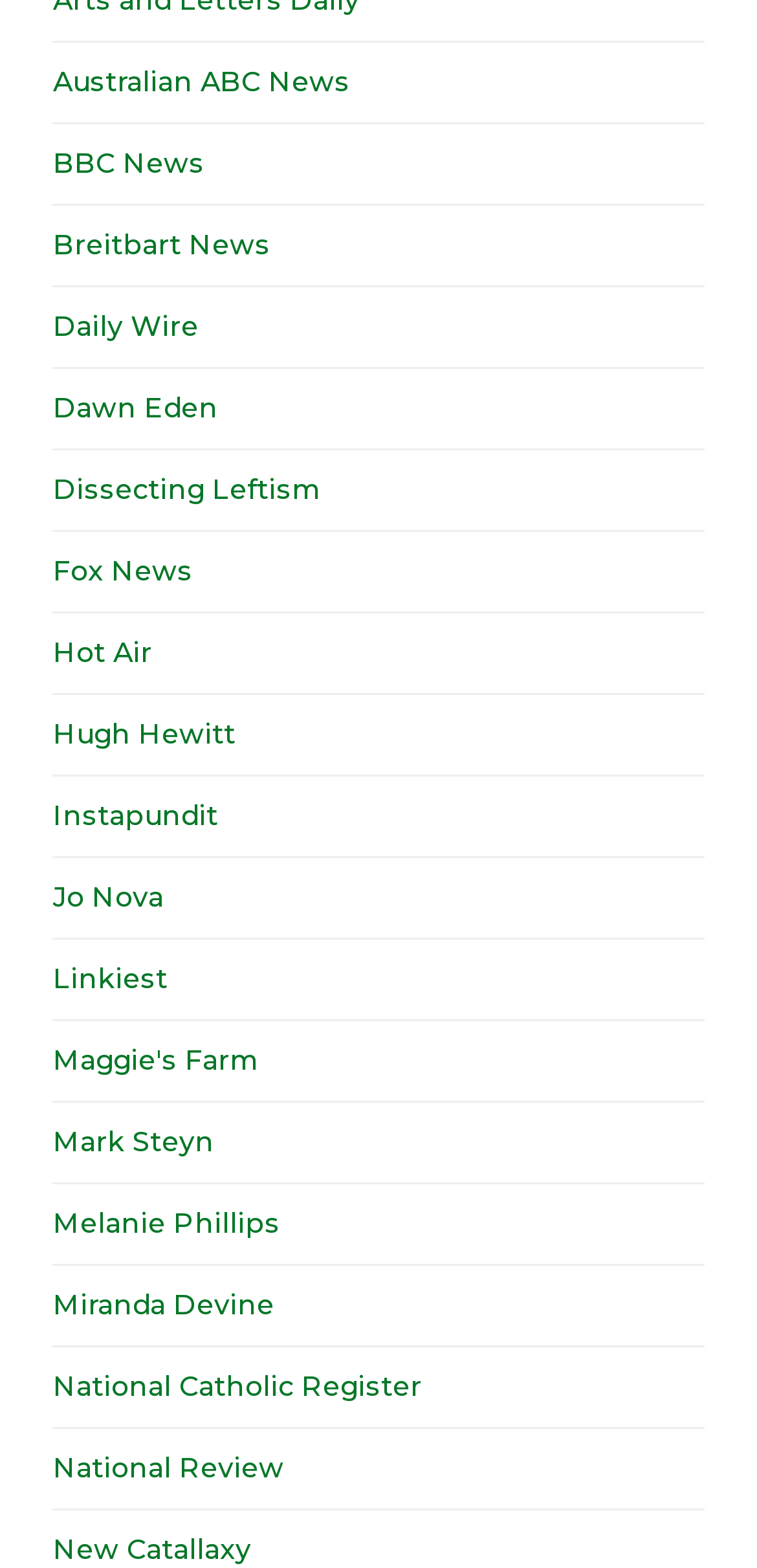Identify the bounding box coordinates of the area that should be clicked in order to complete the given instruction: "explore New Catallaxy". The bounding box coordinates should be four float numbers between 0 and 1, i.e., [left, top, right, bottom].

[0.07, 0.977, 0.332, 0.999]